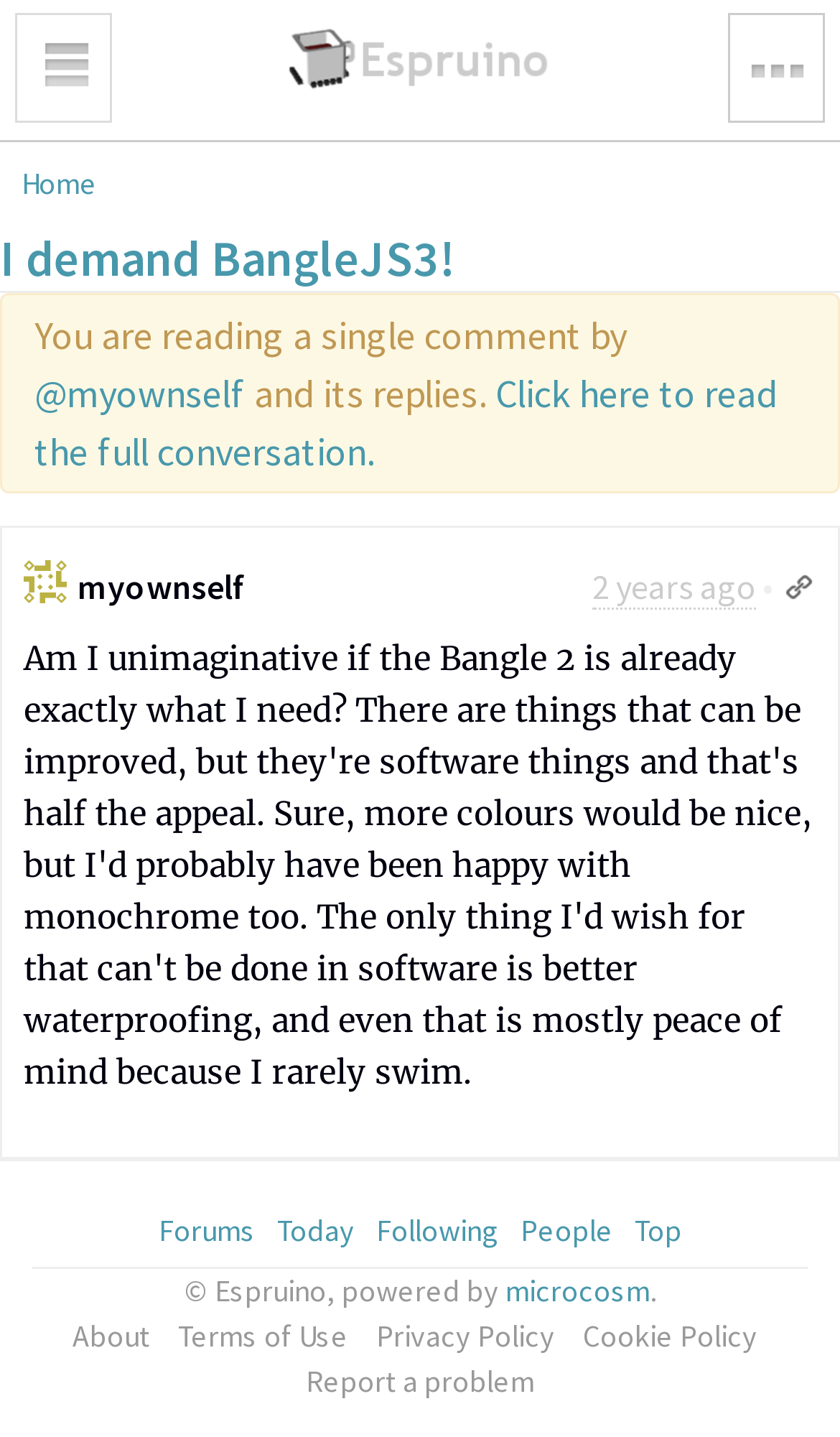Determine the title of the webpage and give its text content.

I demand BangleJS3!